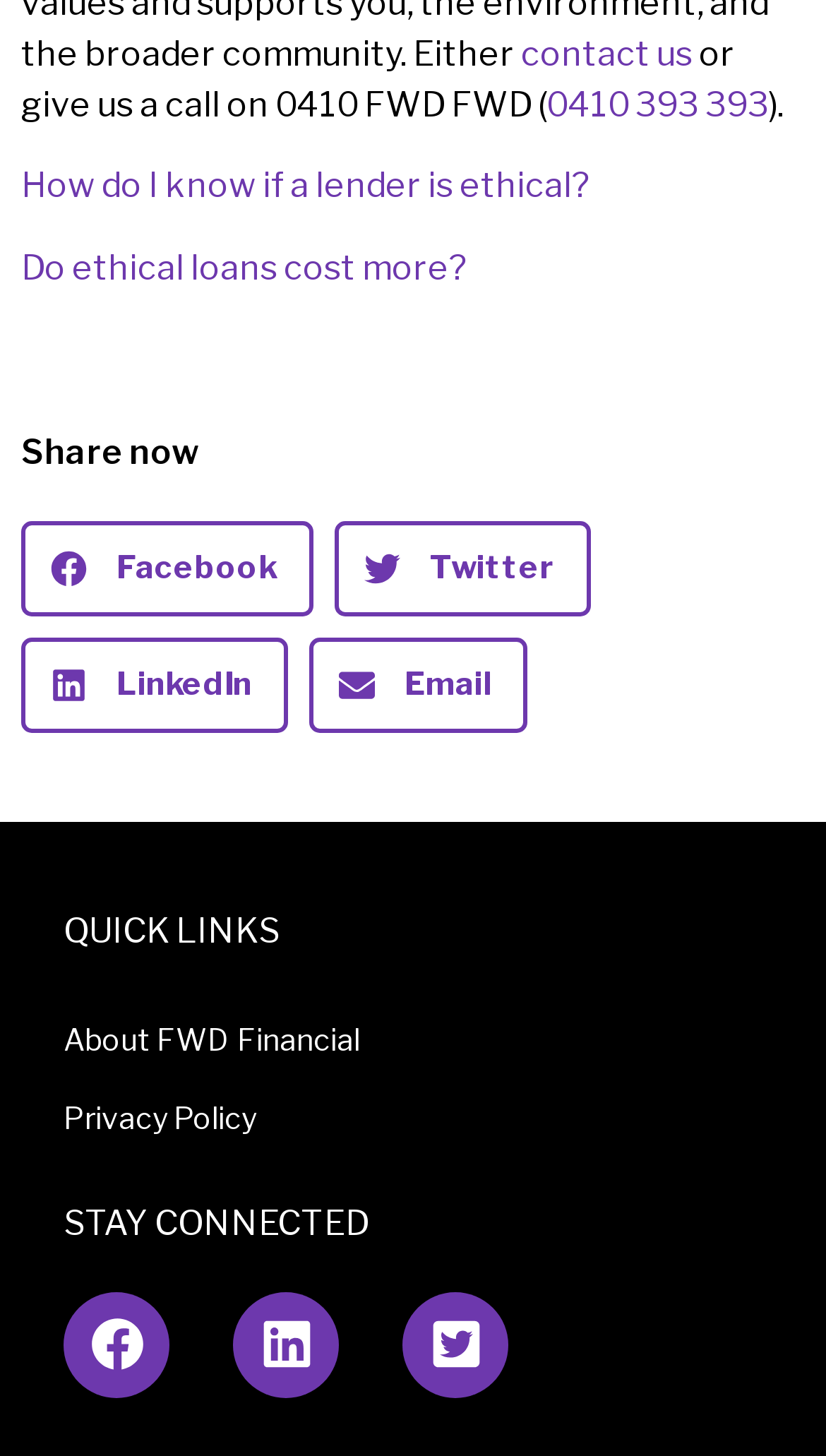Please specify the bounding box coordinates of the region to click in order to perform the following instruction: "Visit About FWD Financial".

[0.077, 0.686, 0.923, 0.74]